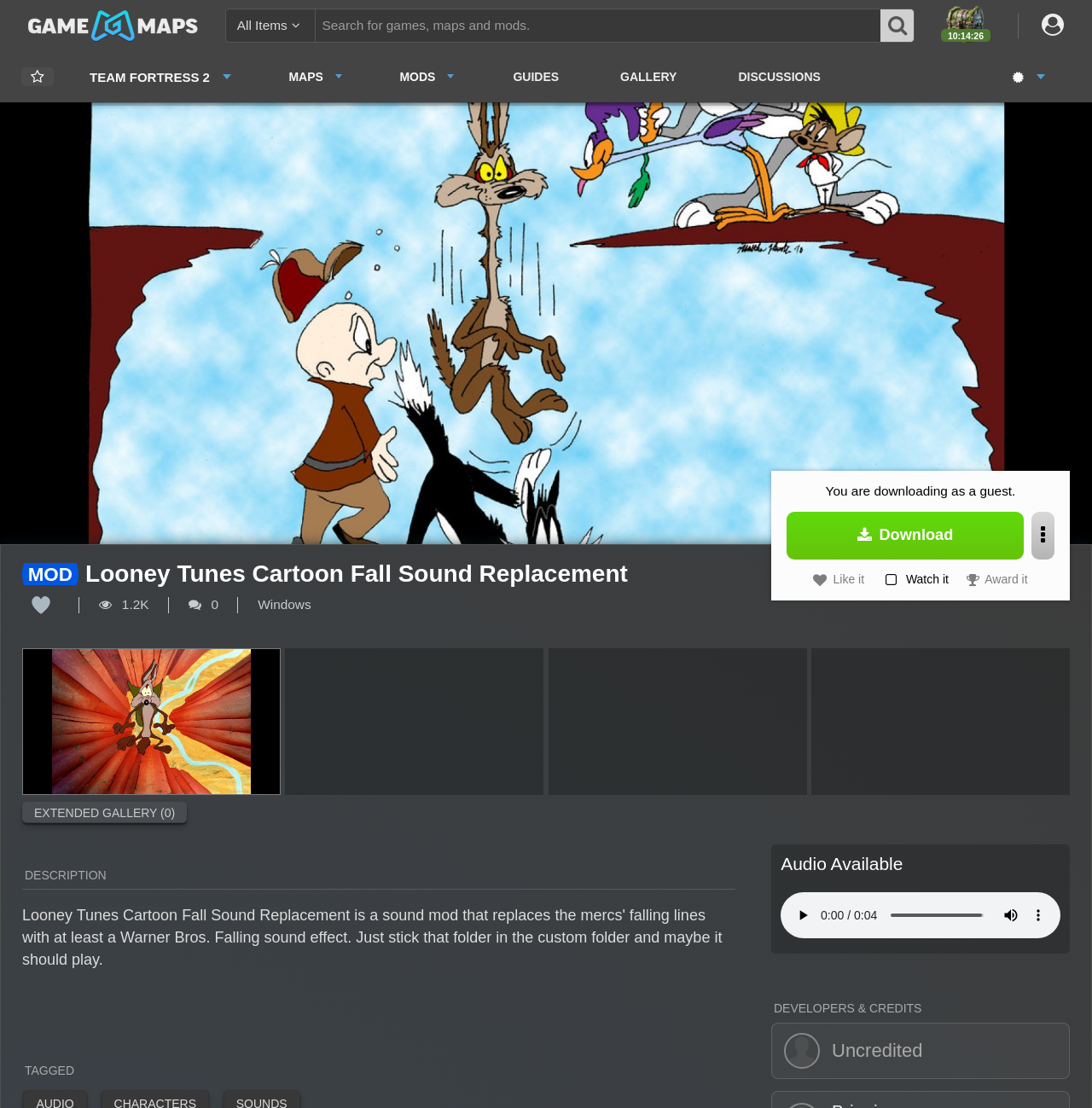Could you please study the image and provide a detailed answer to the question:
How many comments does the mod have?

The number of comments can be found in the list item element with the text 'Comments', which has a StaticText element with the text '0'.